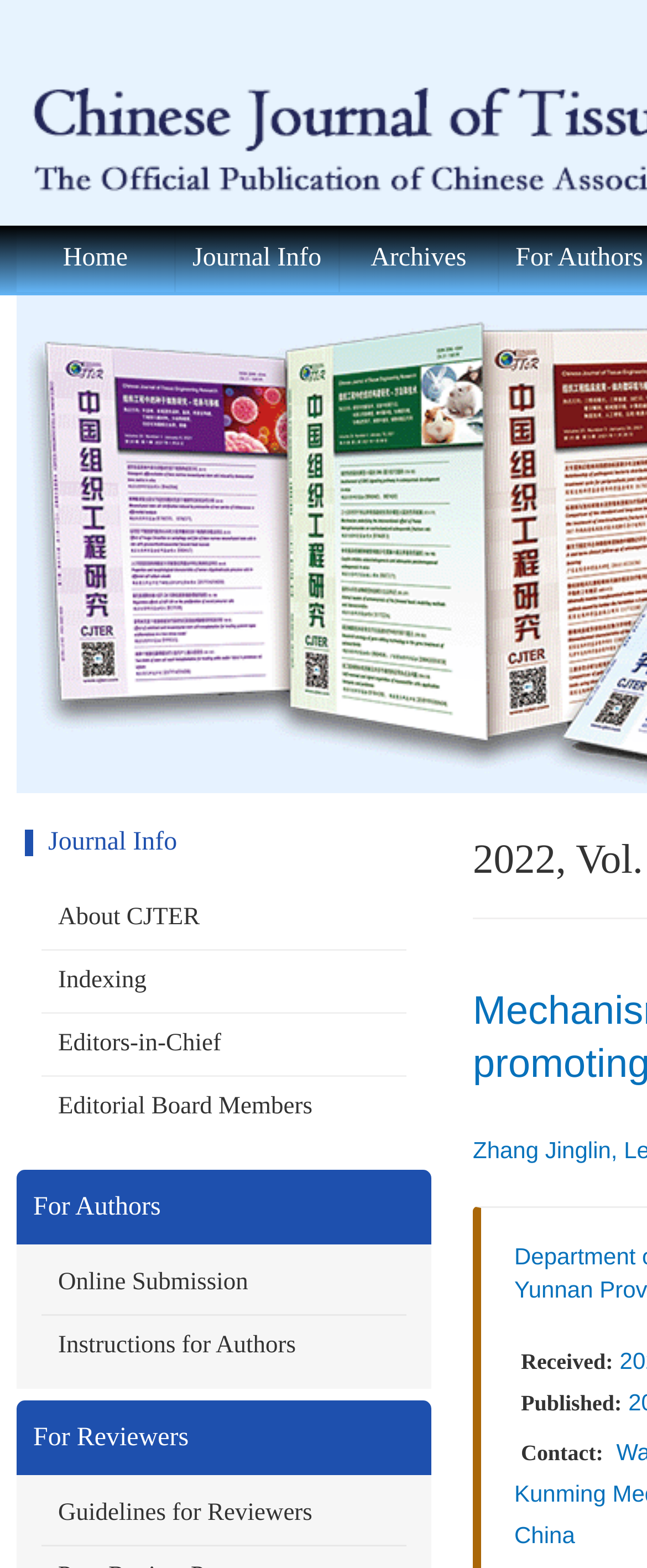Please give the bounding box coordinates of the area that should be clicked to fulfill the following instruction: "view journal information". The coordinates should be in the format of four float numbers from 0 to 1, i.e., [left, top, right, bottom].

[0.297, 0.144, 0.497, 0.186]